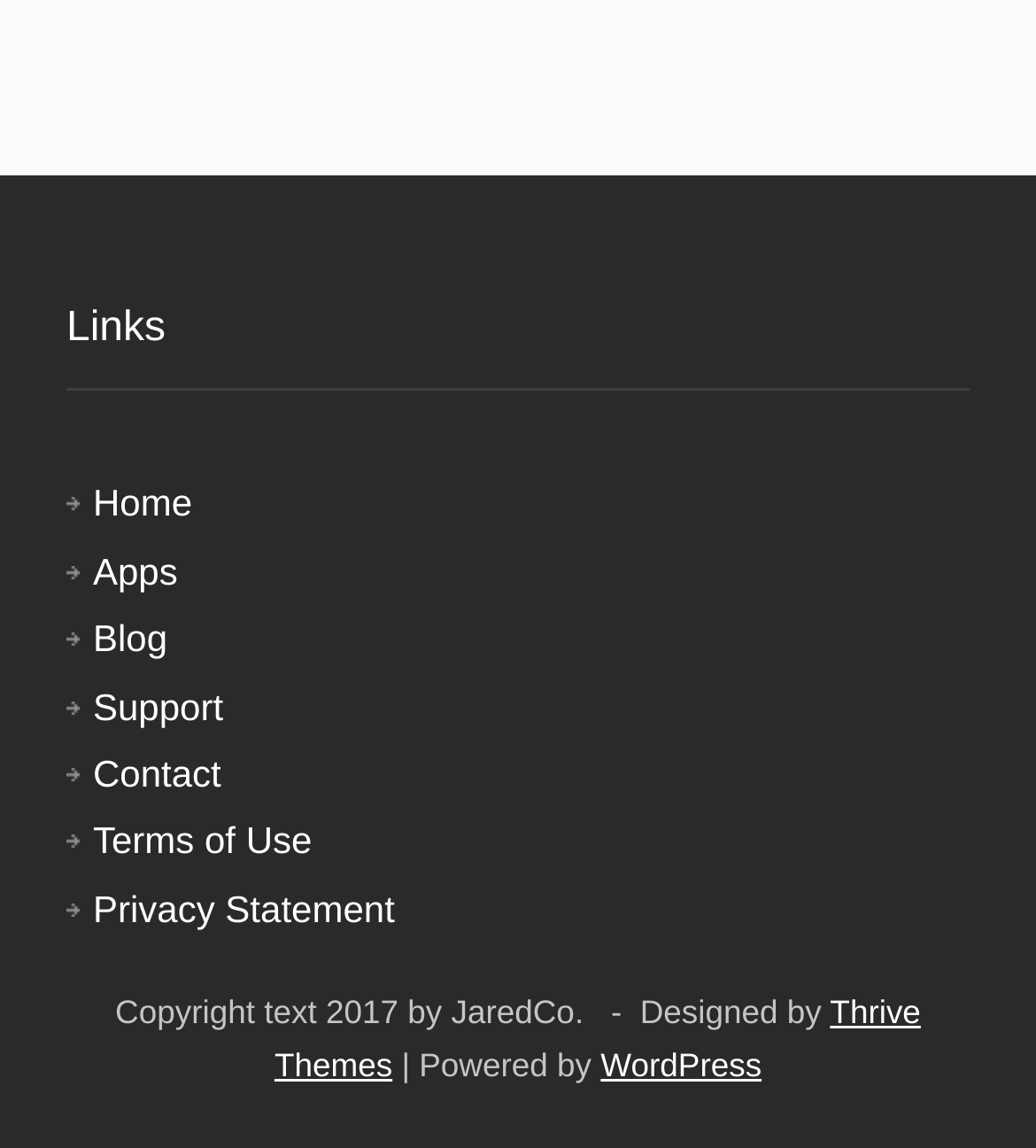Please identify the bounding box coordinates of the element's region that I should click in order to complete the following instruction: "read blog posts". The bounding box coordinates consist of four float numbers between 0 and 1, i.e., [left, top, right, bottom].

[0.09, 0.538, 0.162, 0.575]